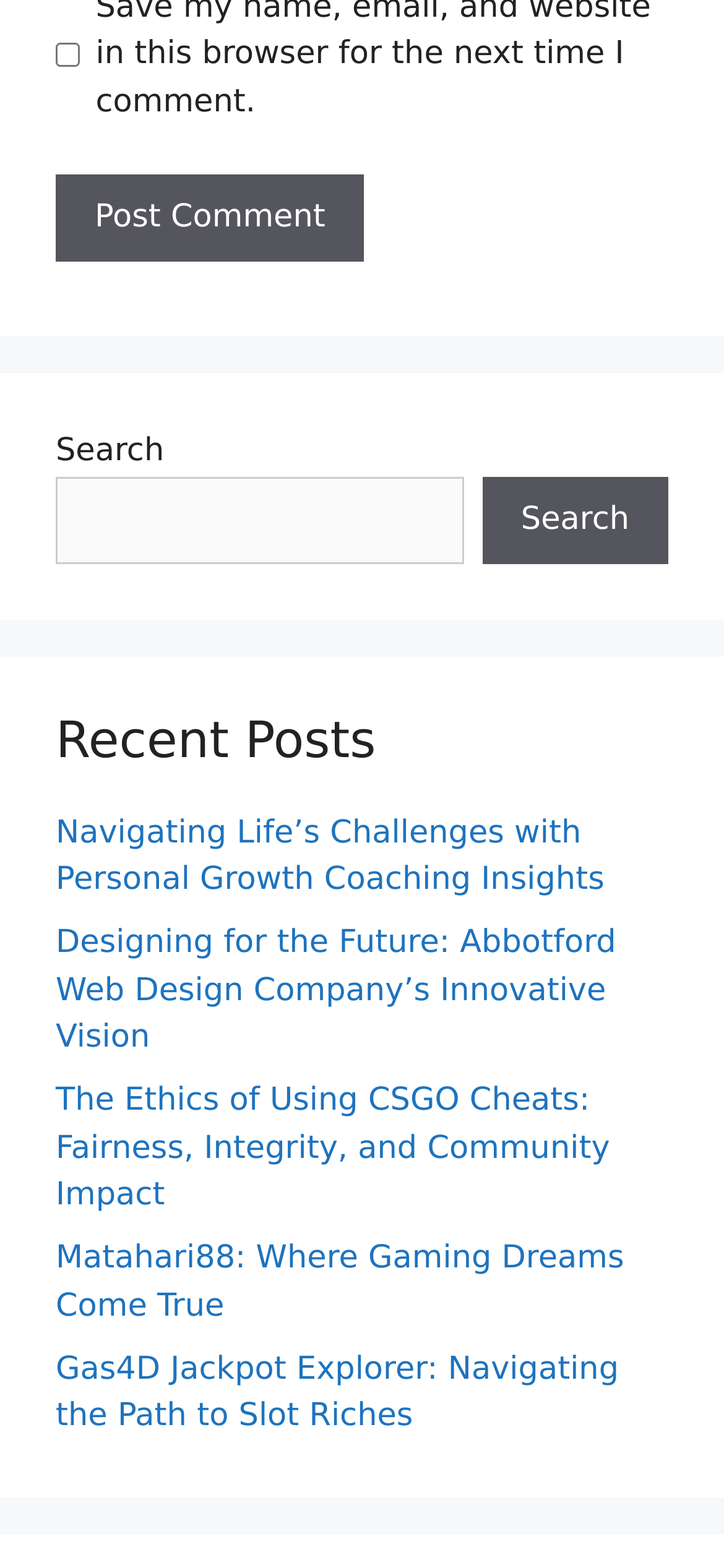Given the element description, predict the bounding box coordinates in the format (top-left x, top-left y, bottom-right x, bottom-right y). Make sure all values are between 0 and 1. Here is the element description: GPR Detection of Underground Pipes

None